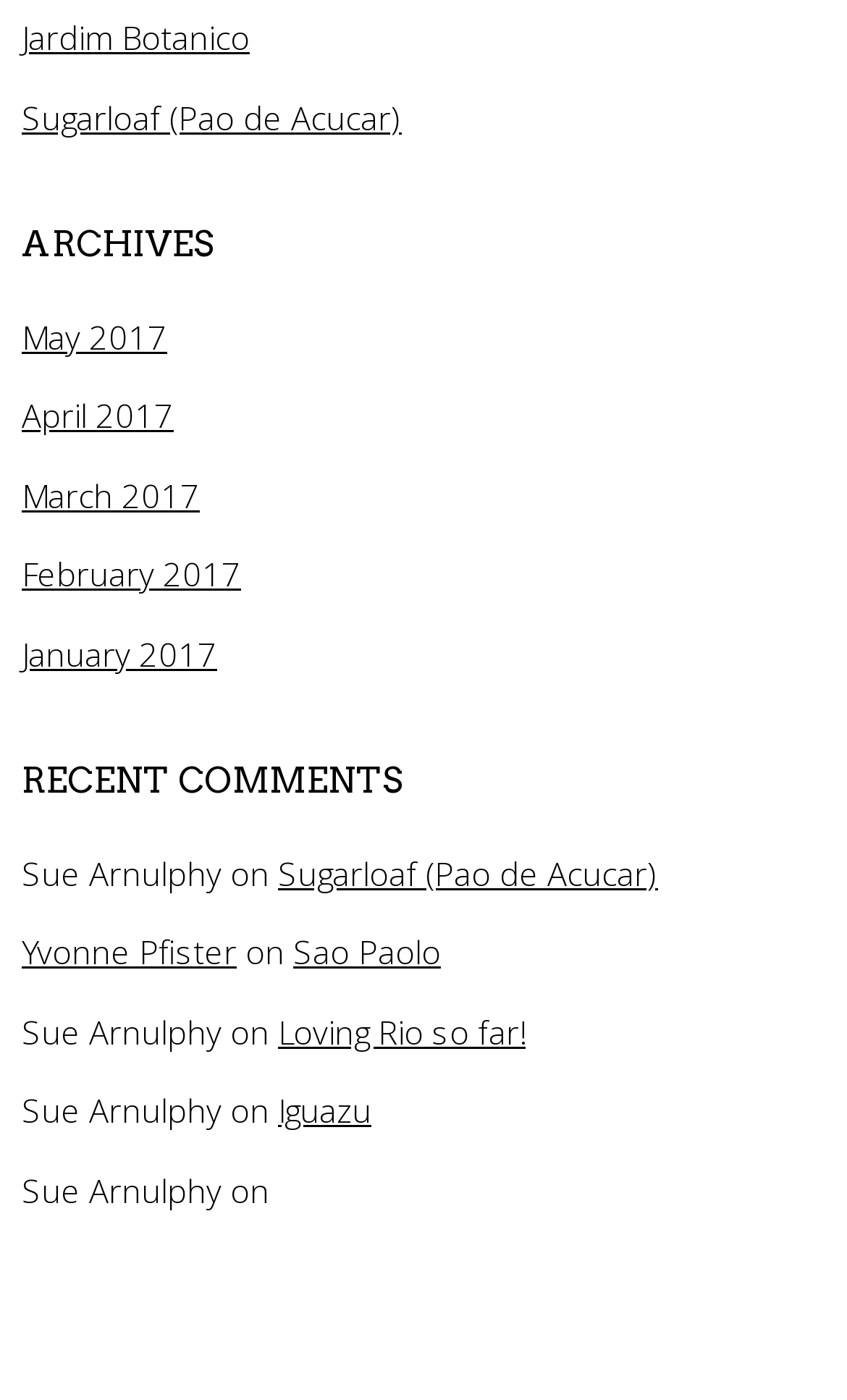Please find the bounding box coordinates of the element's region to be clicked to carry out this instruction: "Read the article A Foundation Built on Collaboration".

None